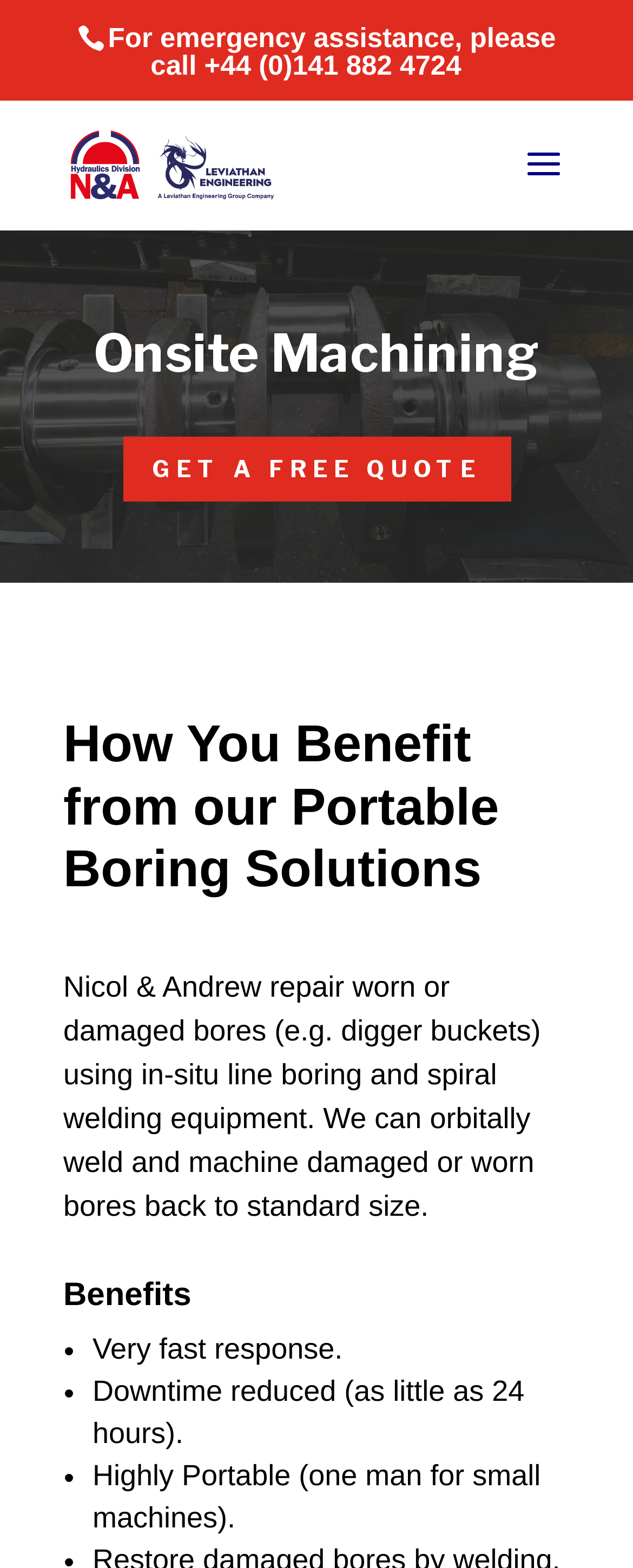Locate the UI element described by Get a Free Quote in the provided webpage screenshot. Return the bounding box coordinates in the format (top-left x, top-left y, bottom-right x, bottom-right y), ensuring all values are between 0 and 1.

[0.194, 0.279, 0.806, 0.32]